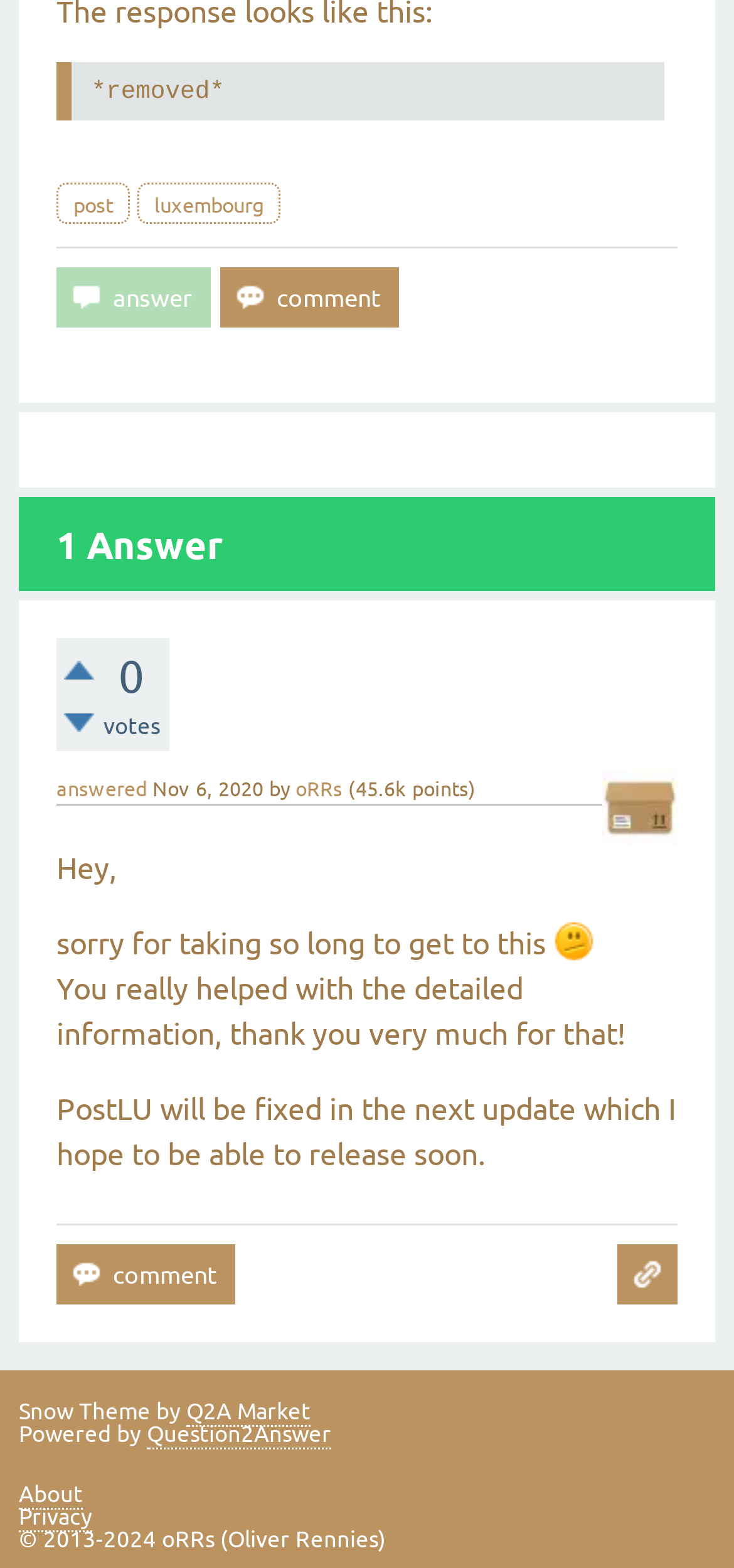Determine the bounding box coordinates of the clickable element necessary to fulfill the instruction: "click the '+' button". Provide the coordinates as four float numbers within the 0 to 1 range, i.e., [left, top, right, bottom].

[0.087, 0.422, 0.128, 0.434]